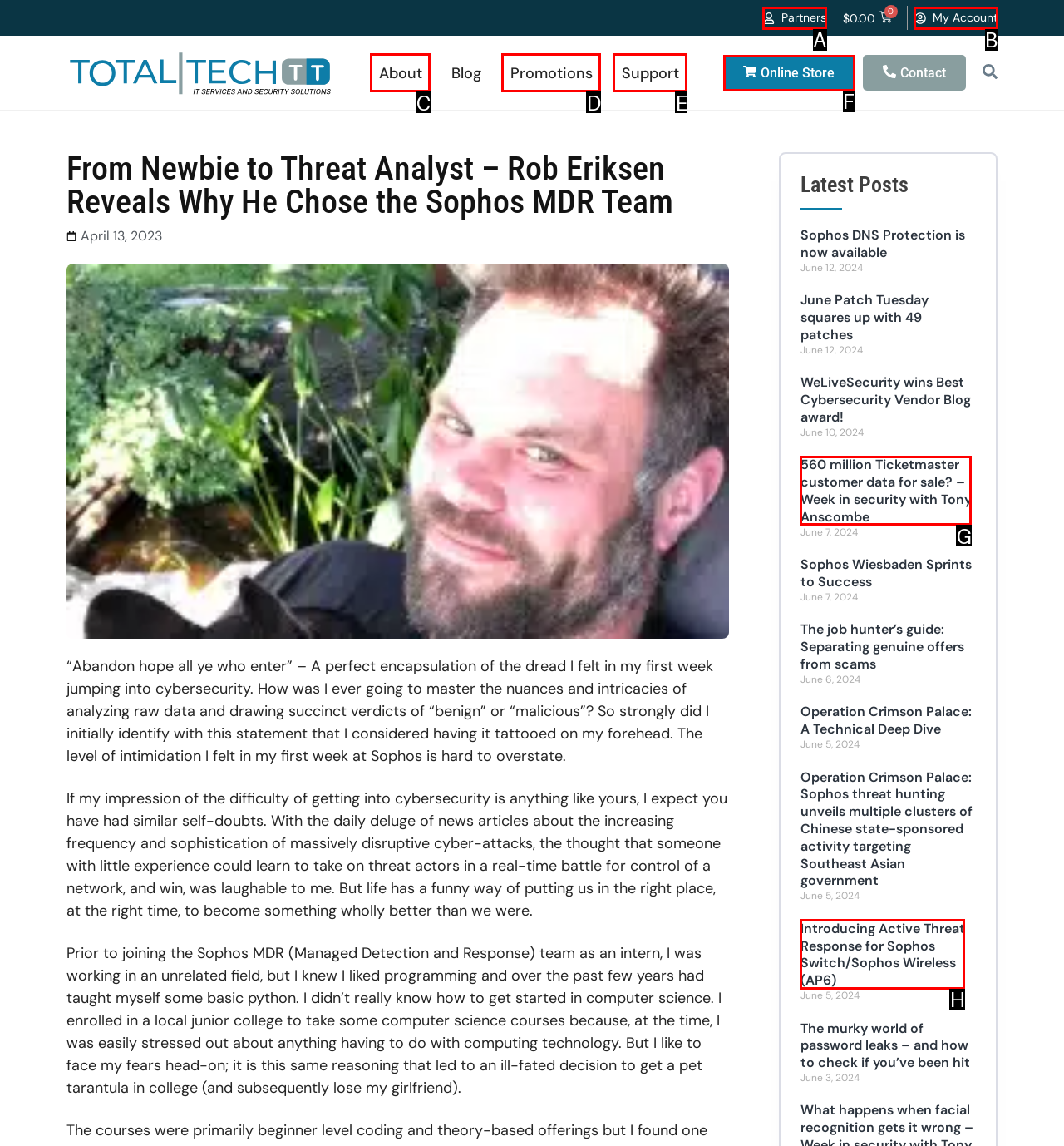Match the HTML element to the description: Promotions. Respond with the letter of the correct option directly.

D